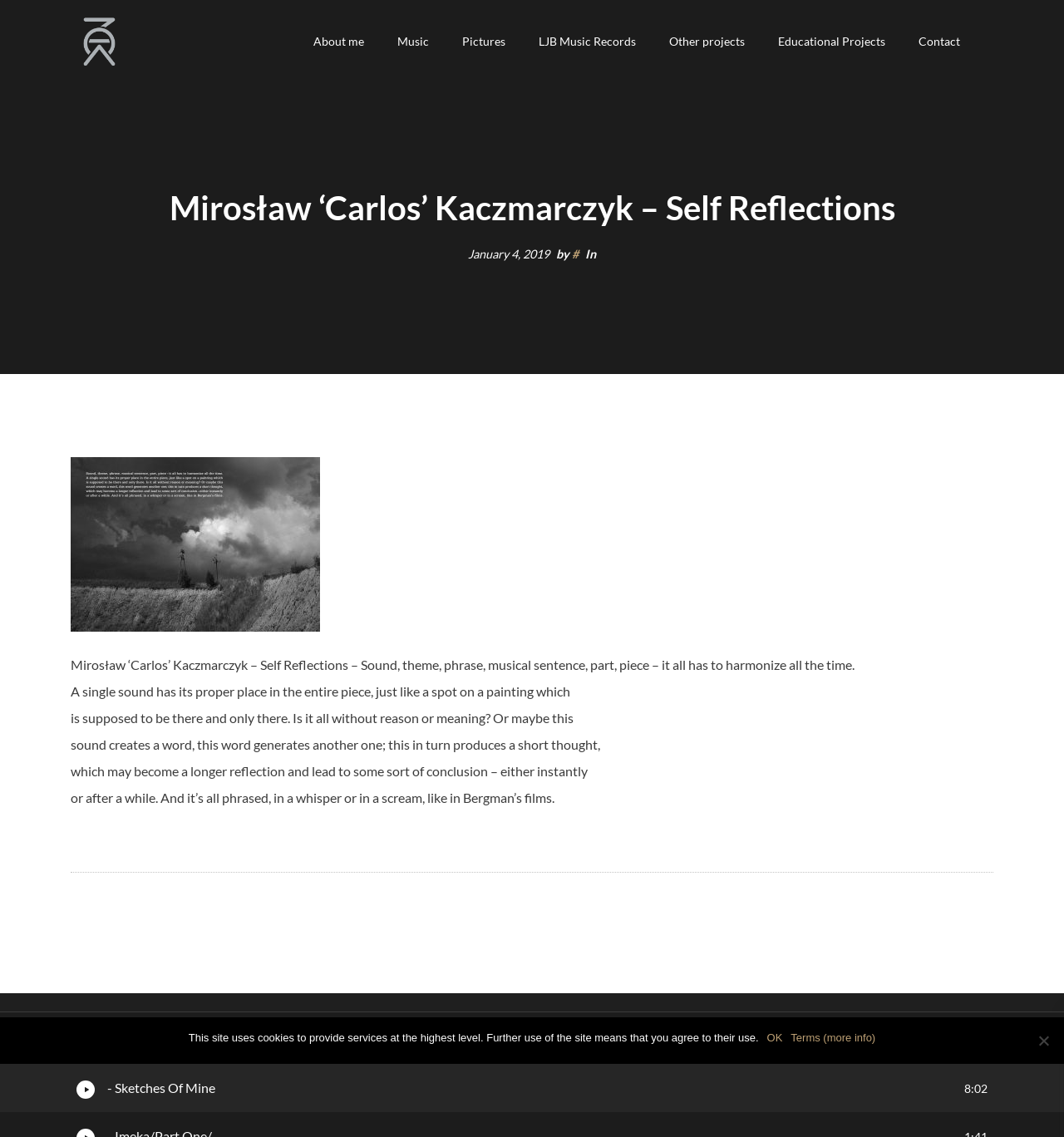What is the date mentioned on this webpage?
Use the screenshot to answer the question with a single word or phrase.

January 4, 2019